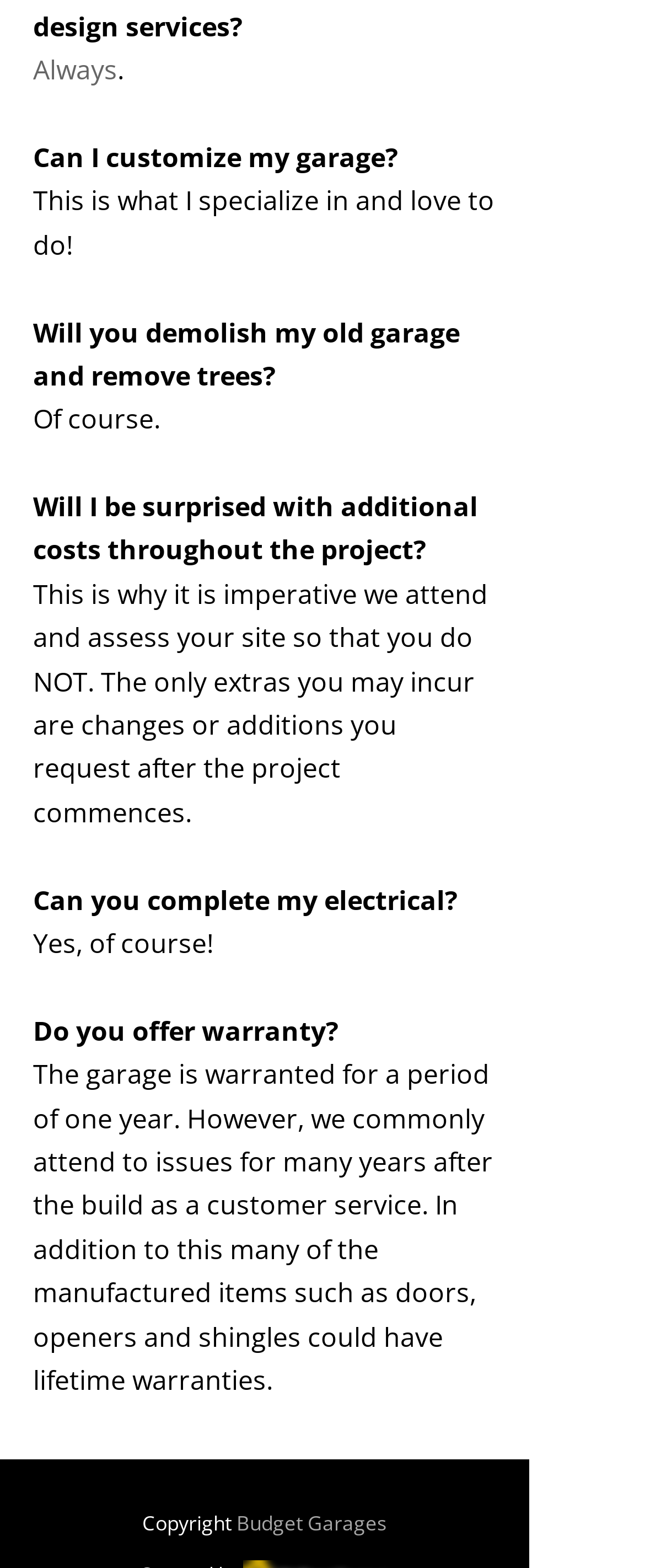What is the tone of the company's responses?
Provide a detailed and well-explained answer to the question.

The use of phrases such as 'Of course.', 'This is what I specialize in and love to do!', and 'Yes, of course!' suggests a friendly and reassuring tone in the company's responses, which may be intended to make customers feel more at ease.